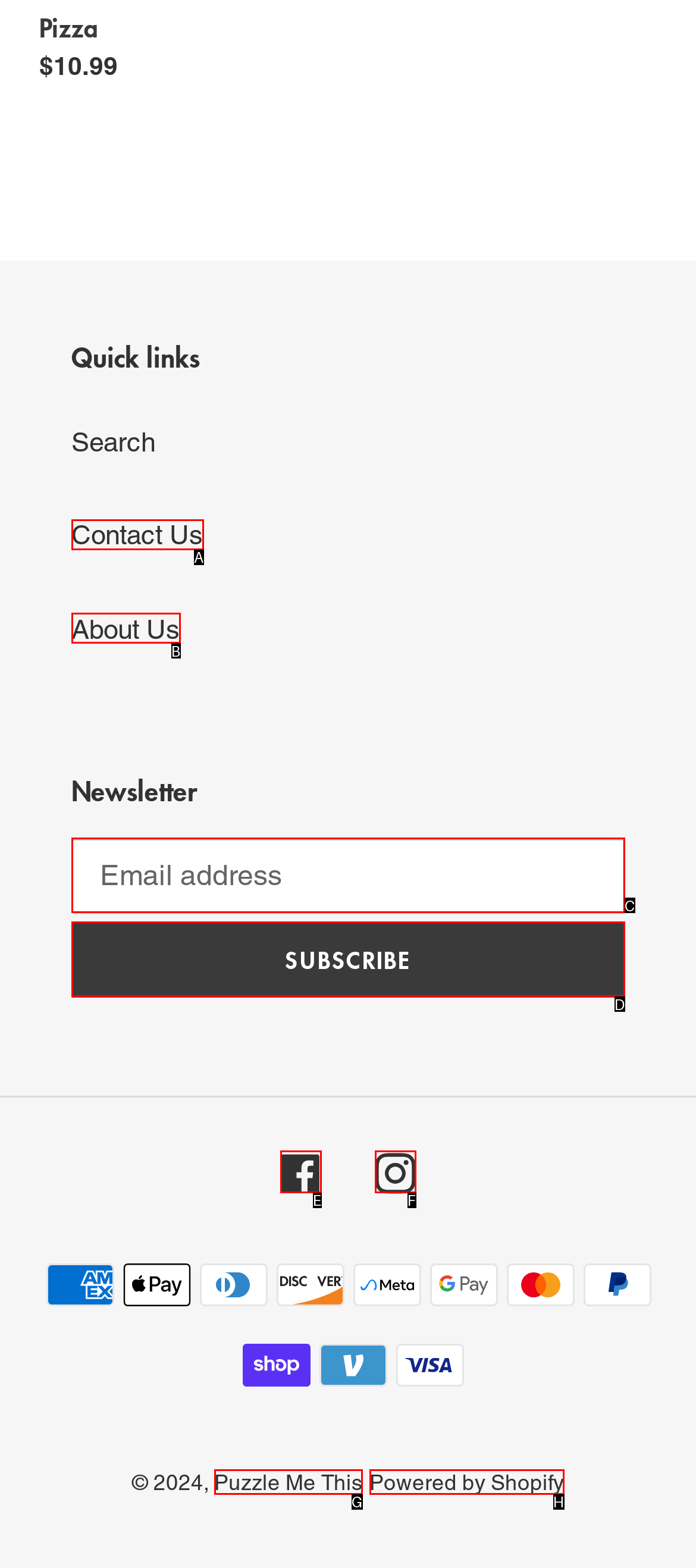Select the letter that corresponds to the UI element described as: About Us
Answer by providing the letter from the given choices.

B